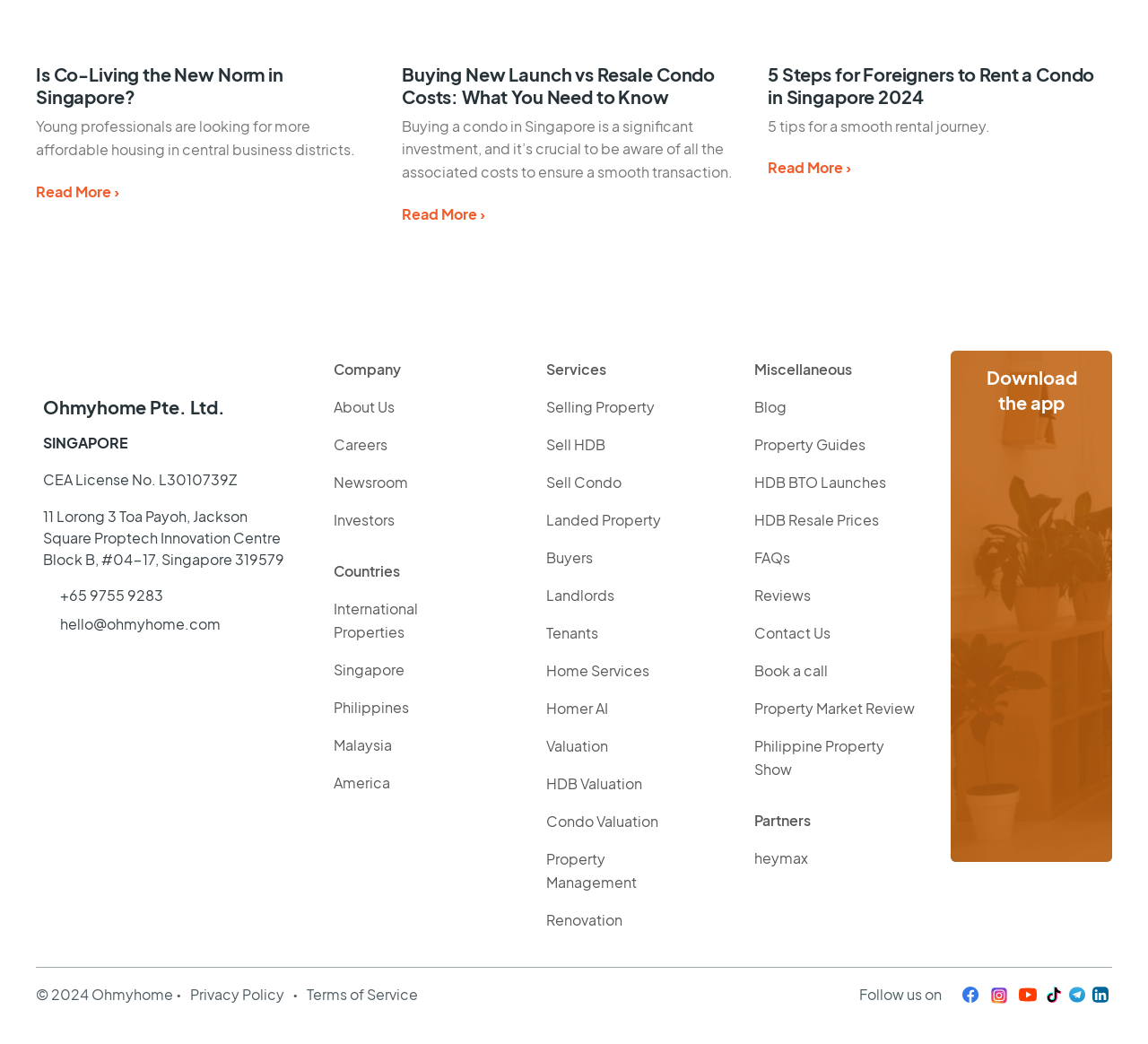Observe the image and answer the following question in detail: What are the three options to download the Ohmyhome app?

The three options to download the Ohmyhome app can be found at the bottom right corner of the webpage, where it says 'Download the app' and provides three links to download the app from Playstore, Appstore, and Huawei.